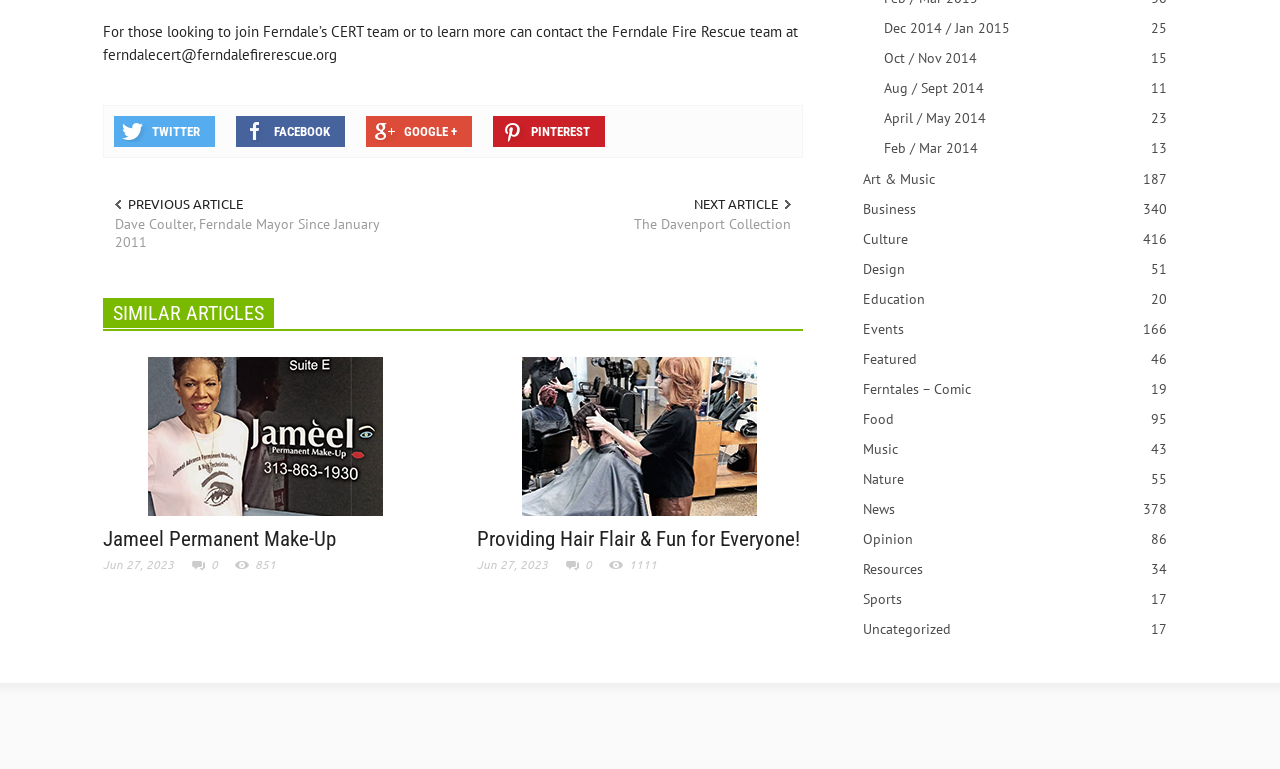Return the bounding box coordinates of the UI element that corresponds to this description: "Dec 2014 / Jan 201525". The coordinates must be given as four float numbers in the range of 0 and 1, [left, top, right, bottom].

[0.681, 0.012, 0.92, 0.051]